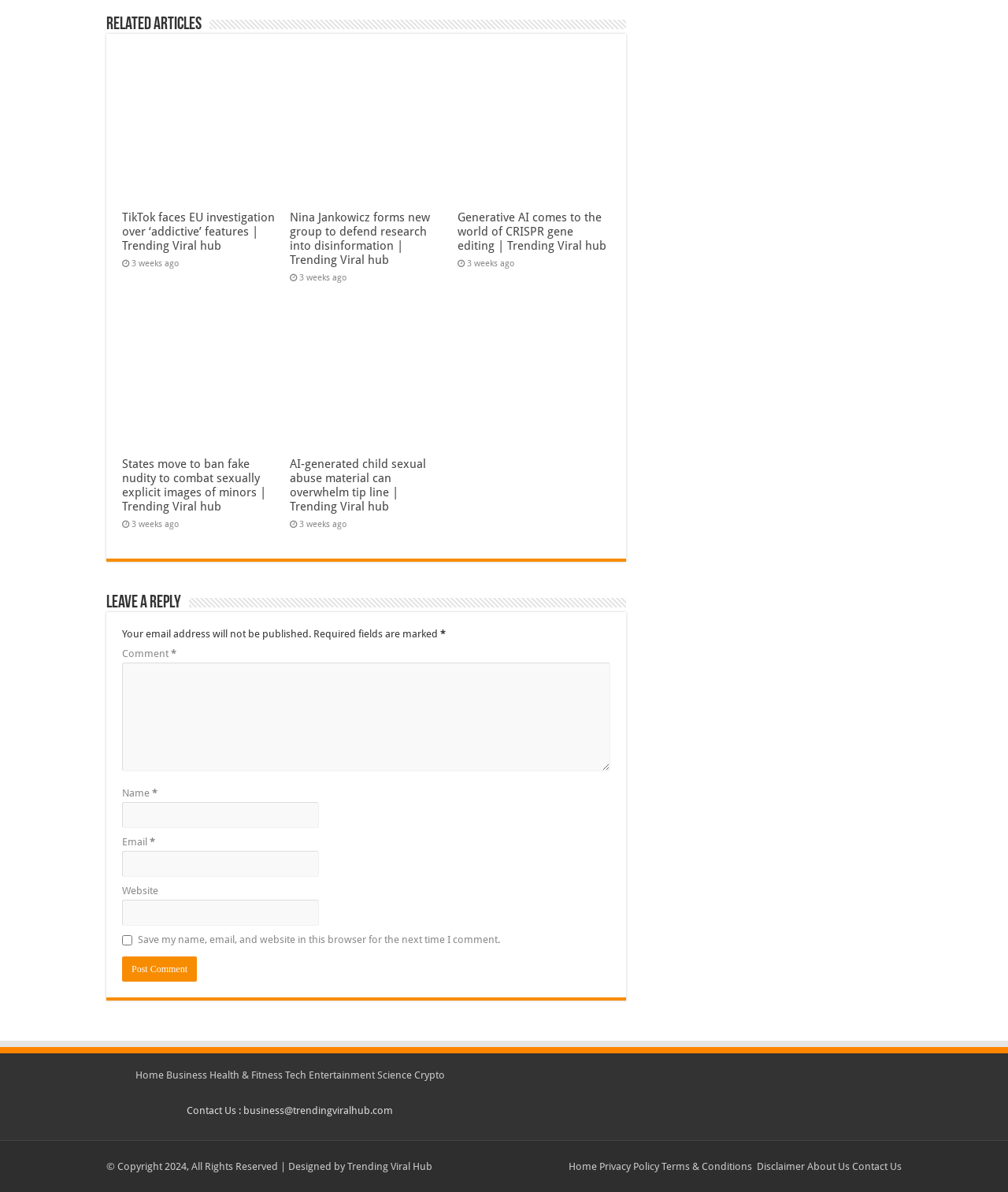How many weeks ago were the articles posted?
Give a one-word or short phrase answer based on the image.

3 weeks ago